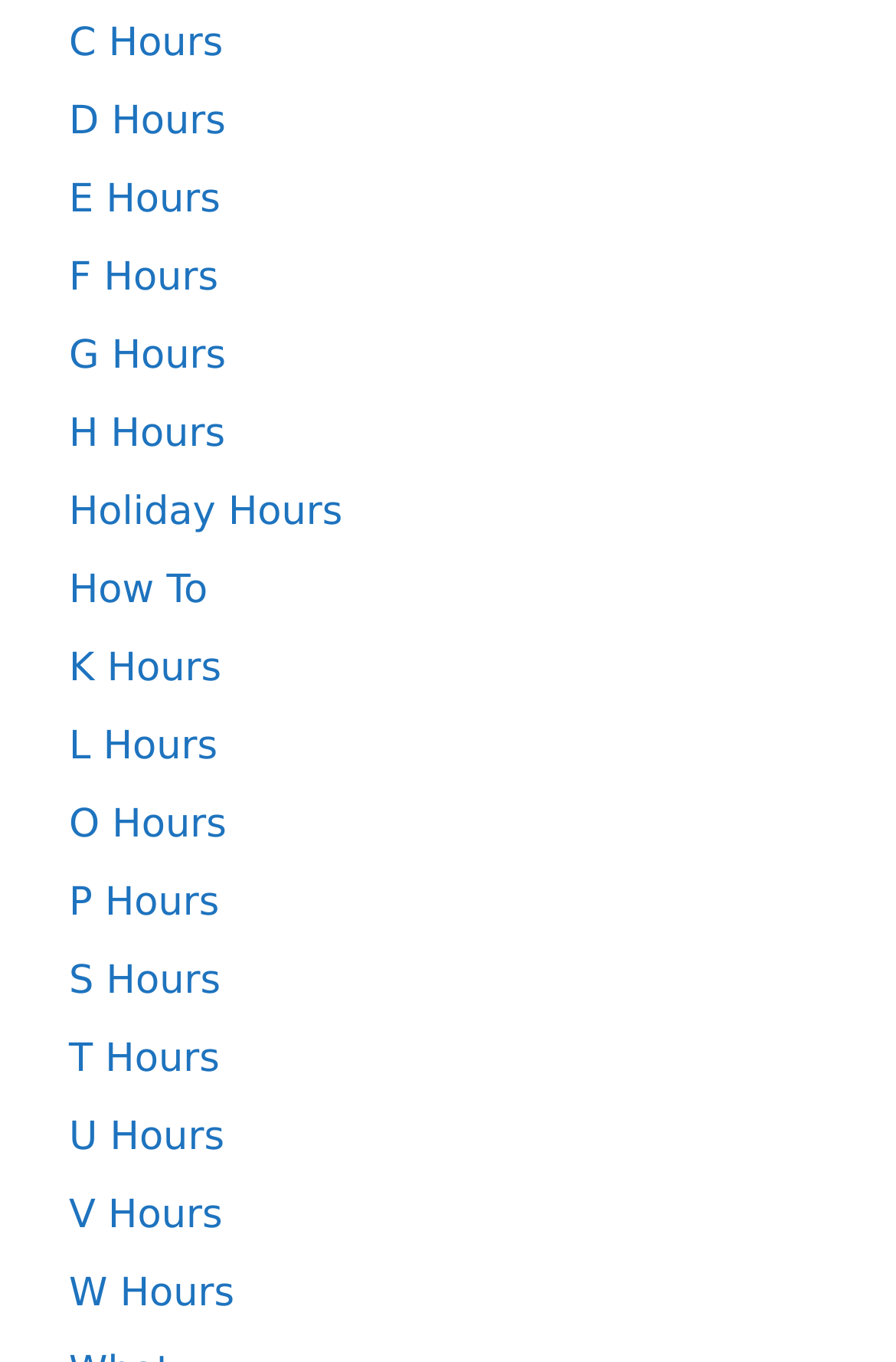Kindly determine the bounding box coordinates for the clickable area to achieve the given instruction: "Learn How To".

[0.077, 0.418, 0.232, 0.451]